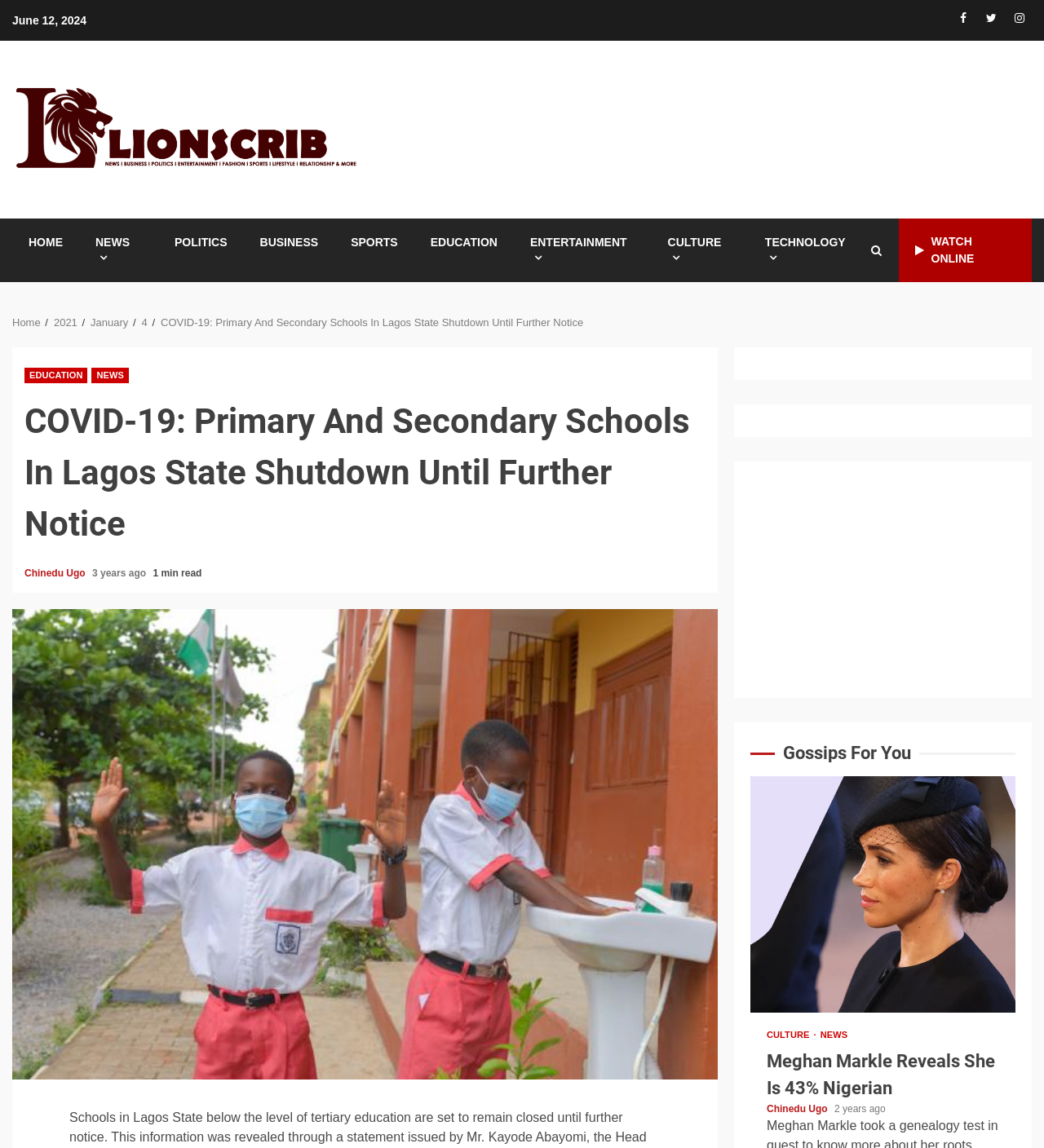What is the category of the news article?
Answer the question with a thorough and detailed explanation.

The category of the news article can be determined by looking at the breadcrumbs navigation section, where the link 'EDUCATION' is present, indicating that the article belongs to the education category.